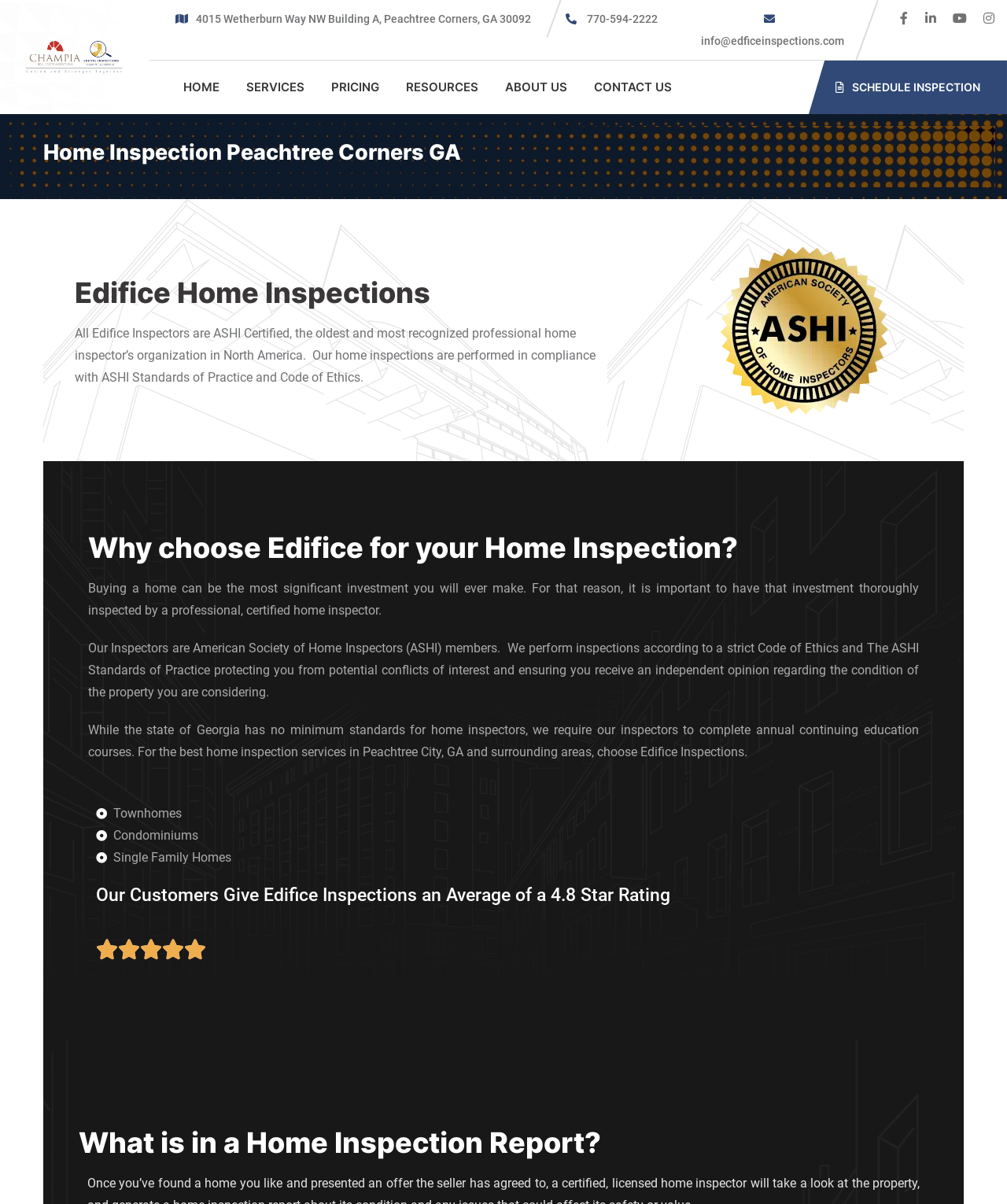Provide a brief response to the question below using one word or phrase:
What types of properties does Edifice Inspections provide services for?

Townhomes, Condominiums, Single Family Homes